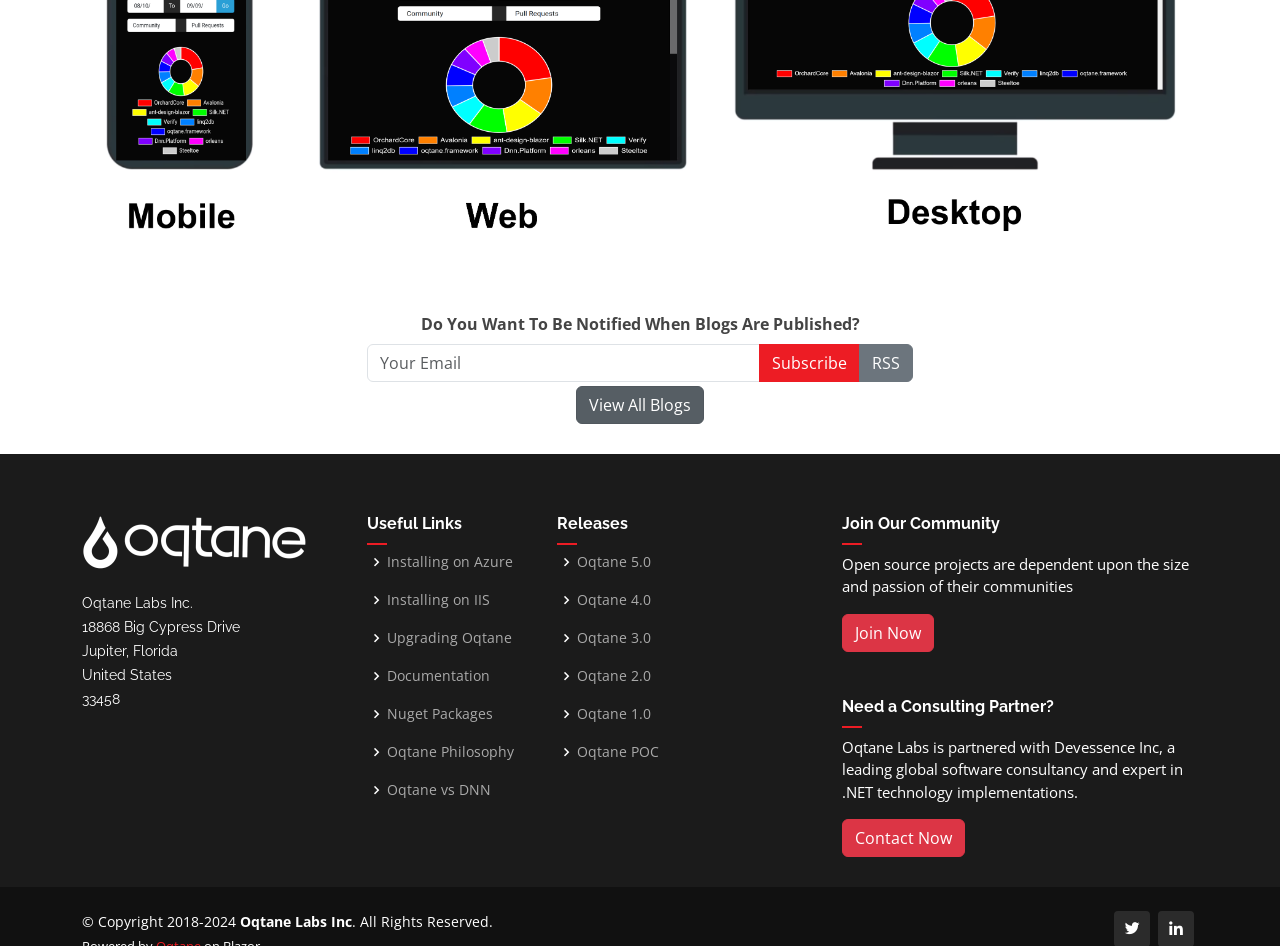Using the element description provided, determine the bounding box coordinates in the format (top-left x, top-left y, bottom-right x, bottom-right y). Ensure that all values are floating point numbers between 0 and 1. Element description: Subscribe

[0.593, 0.363, 0.672, 0.403]